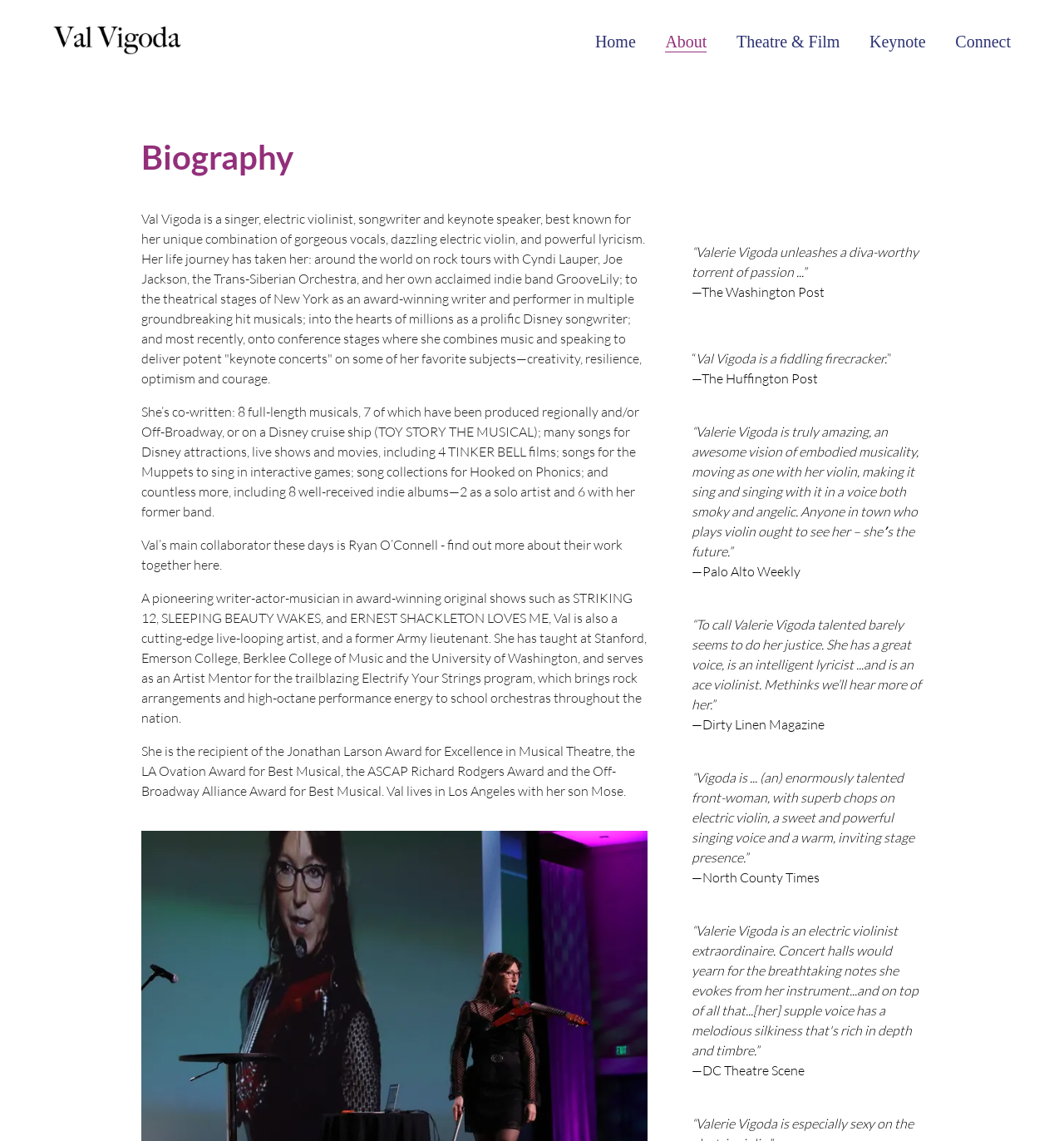Please provide a detailed answer to the question below by examining the image:
What award did Val Vigoda receive for Excellence in Musical Theatre?

The webpage mentions that Val Vigoda is the recipient of the Jonathan Larson Award for Excellence in Musical Theatre, which indicates that she received this award for her work in musical theatre.